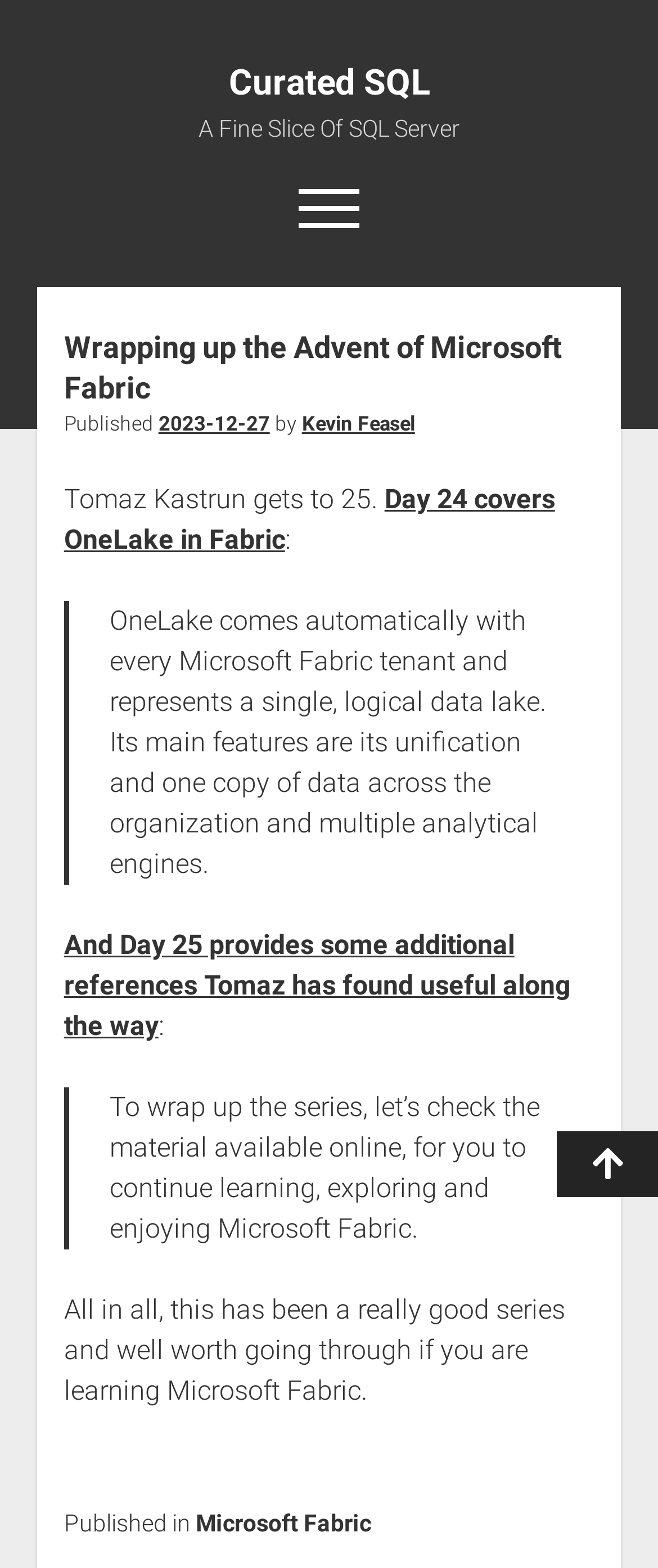What is the name of the author of this article?
Deliver a detailed and extensive answer to the question.

I found the author's name by looking at the text 'by' followed by a link with the text 'Kevin Feasel'.